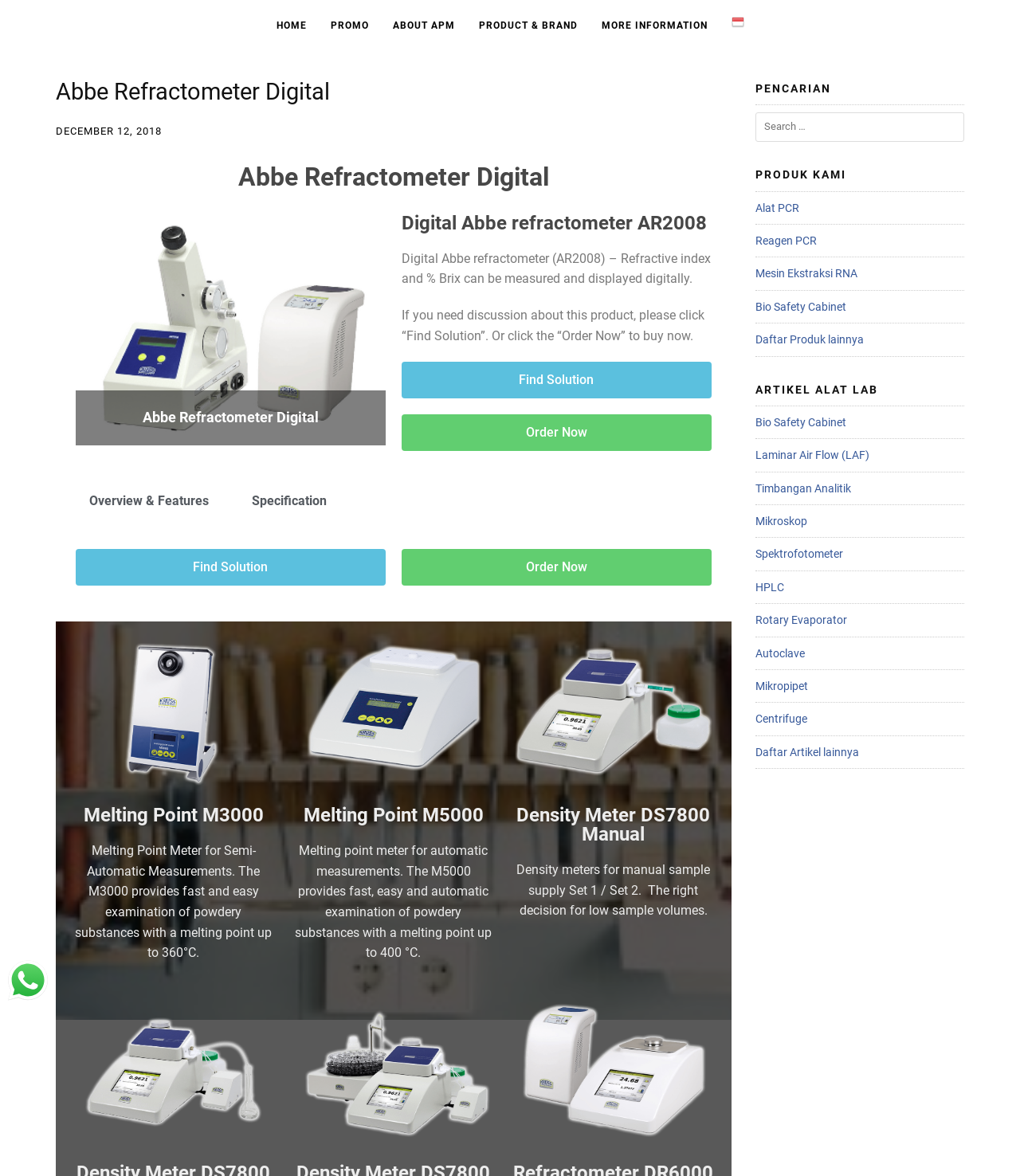How many types of density meters are listed?
Based on the image, give a concise answer in the form of a single word or short phrase.

3